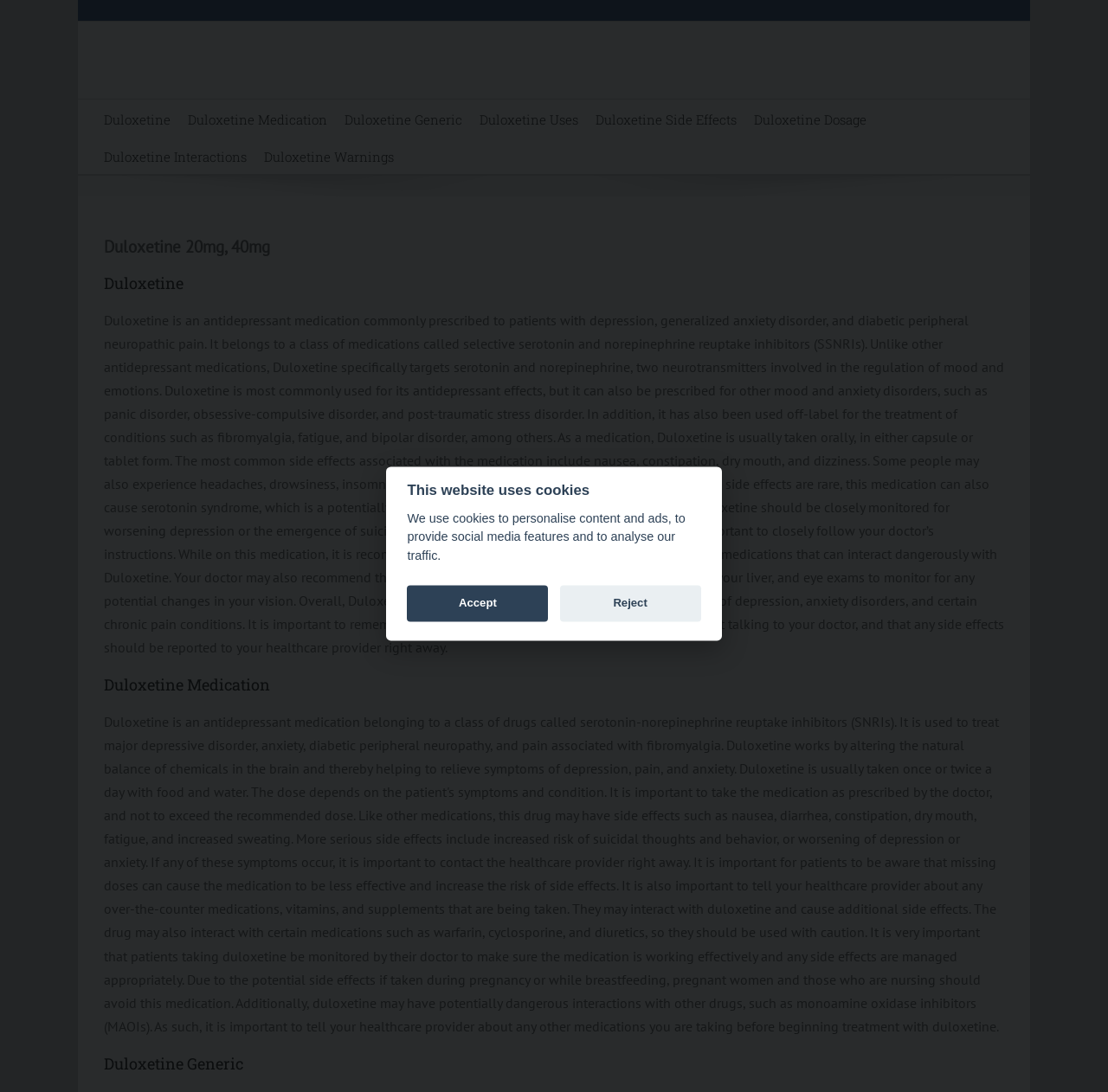Locate the bounding box coordinates of the item that should be clicked to fulfill the instruction: "Click the 'previous arrow' button".

None